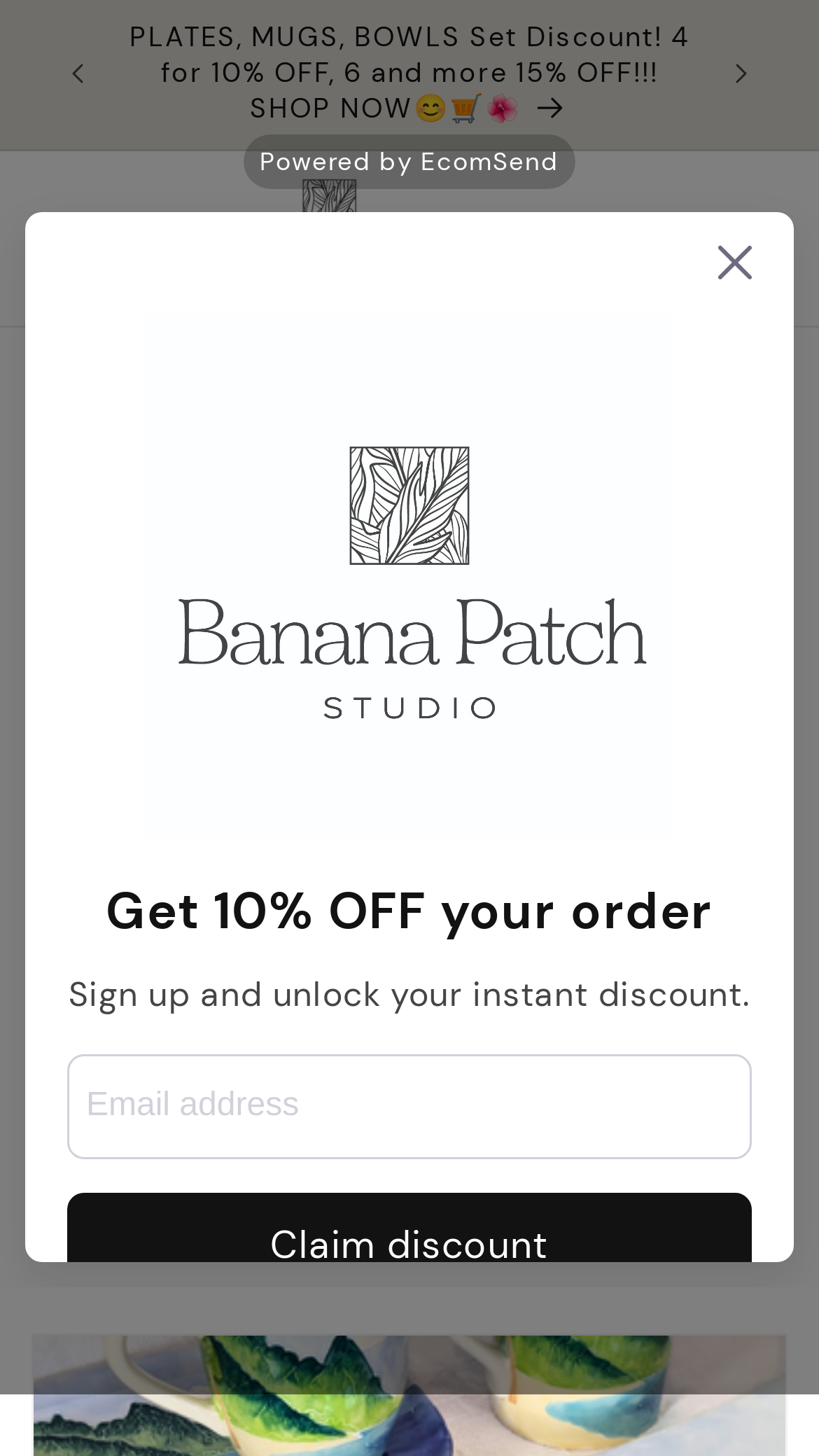Please determine the bounding box coordinates of the element to click in order to execute the following instruction: "Click the Previous announcement button". The coordinates should be four float numbers between 0 and 1, specified as [left, top, right, bottom].

[0.038, 0.019, 0.151, 0.083]